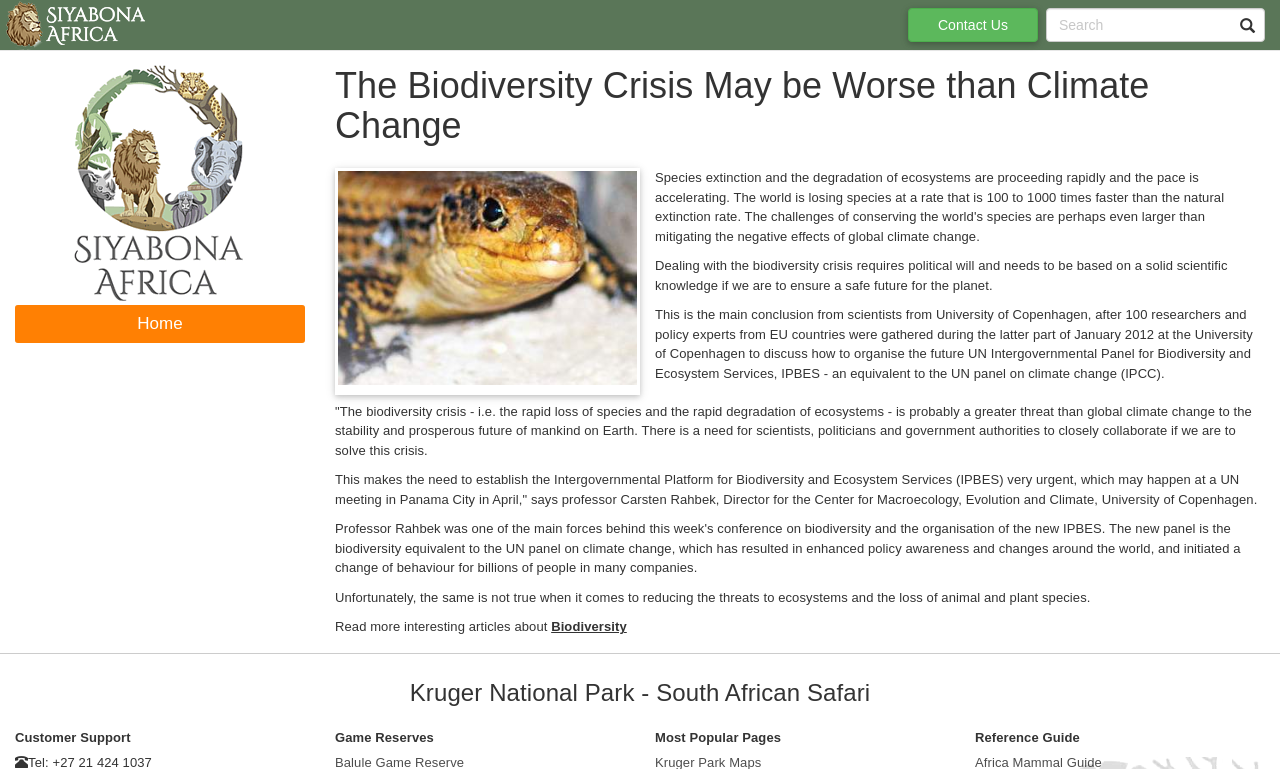Please provide a comprehensive response to the question below by analyzing the image: 
Is there a search function on this webpage?

I can see a search box at the top right corner of the webpage, which allows users to search for specific content within the website.